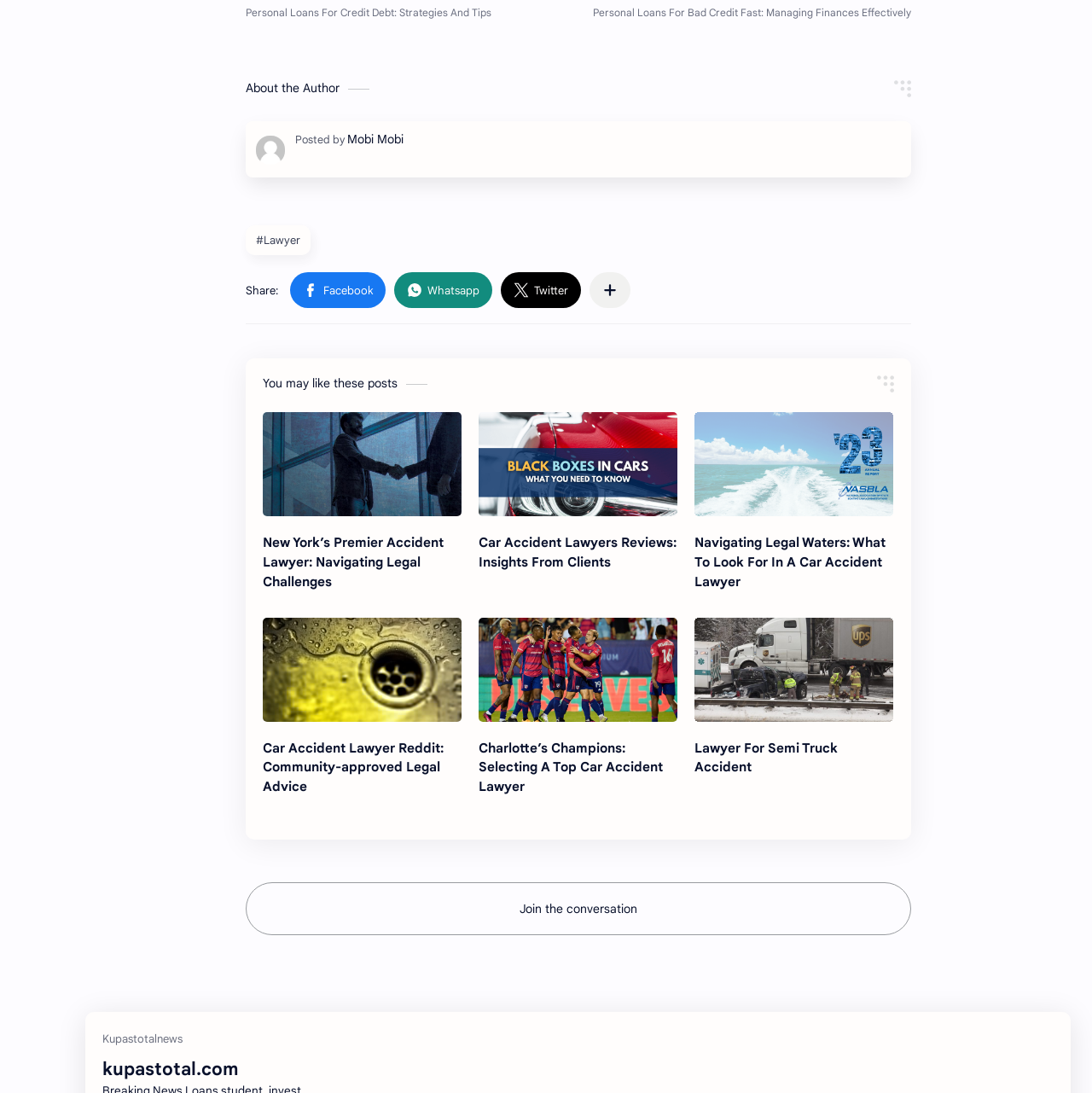Please find the bounding box coordinates of the element that needs to be clicked to perform the following instruction: "Visit the Lawyer page". The bounding box coordinates should be four float numbers between 0 and 1, represented as [left, top, right, bottom].

[0.225, 0.206, 0.284, 0.234]